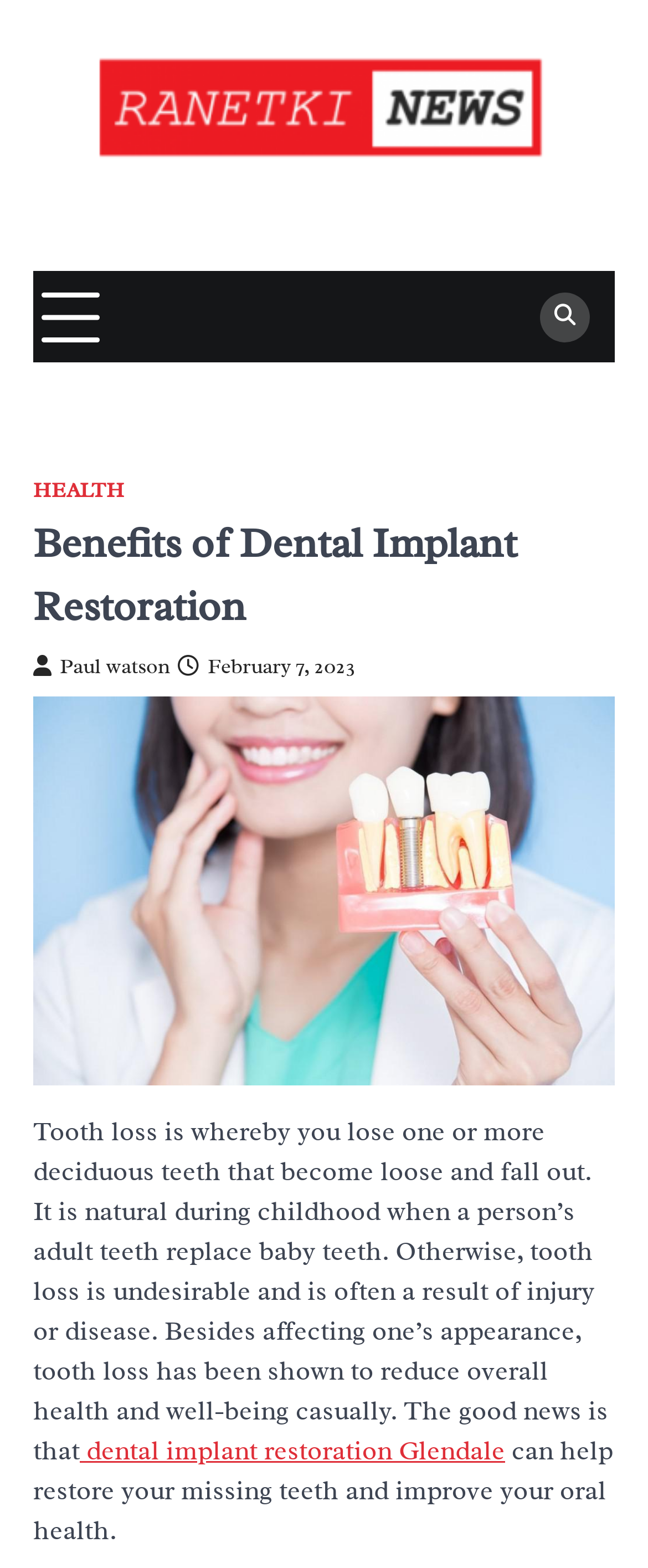Locate the bounding box of the UI element described by: "dental implant restoration Glendale" in the given webpage screenshot.

[0.123, 0.915, 0.779, 0.936]